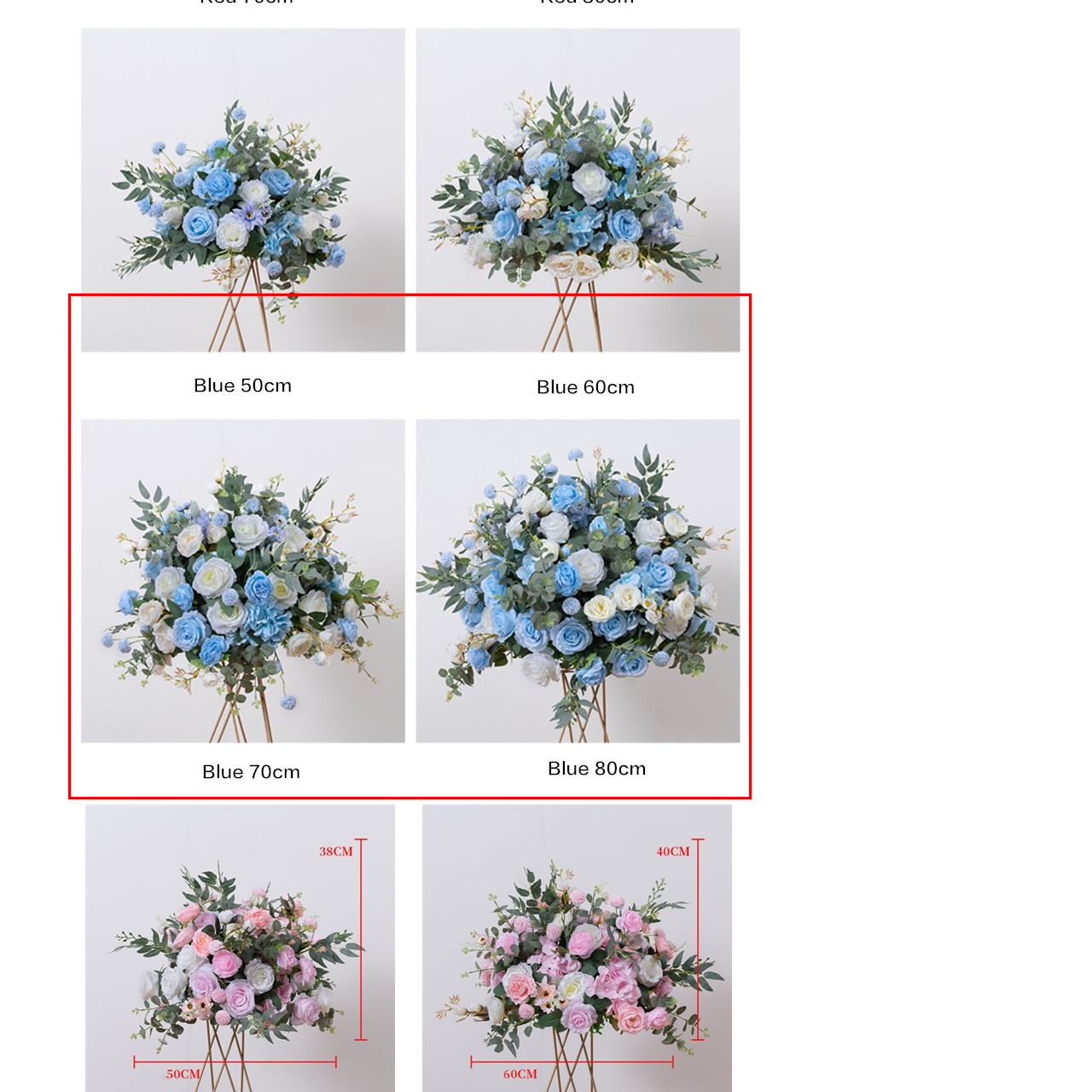Give a detailed account of the picture within the red bounded area.

The image showcases a beautiful collection of artificial flower arrangements in various shades of blue, displayed in a clean, modern style. The arrangements are presented in four size variations labeled "Blue 50cm," "Blue 60cm," "Blue 70cm," and "Blue 80cm," highlighting the diversity available. Each cluster features an assortment of blue roses, complemented by delicate white flowers and greenery, creating a serene and elegant effect. The use of a simplistic backdrop enhances the vibrant colors of the flowers while letting the artistry of each arrangement stand out. Perfect for home décor or special occasions, these floral displays capture the charm of natural blooms with the convenience of artificial materials.